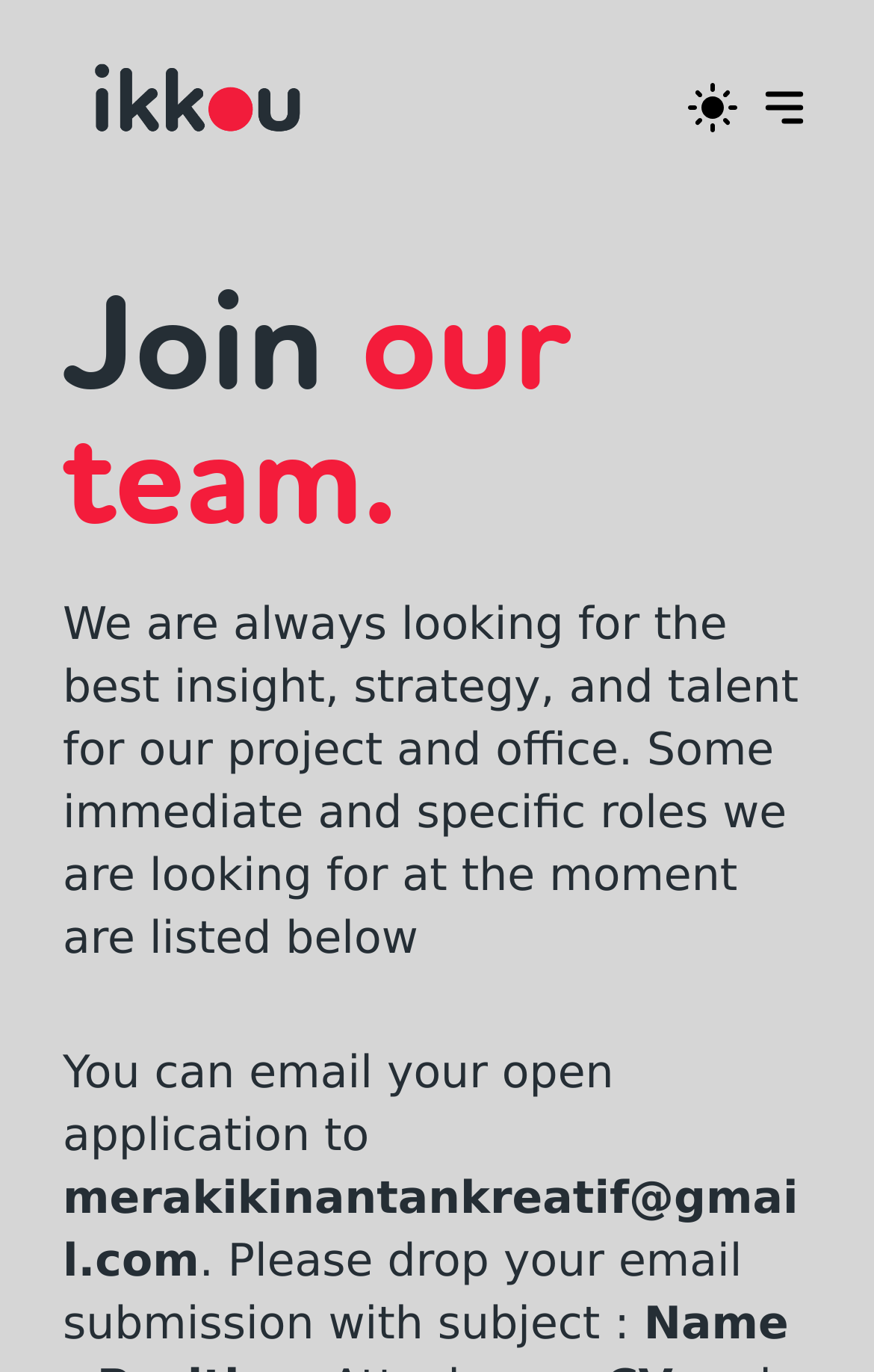Give a succinct answer to this question in a single word or phrase: 
What is the company name?

PT Meraki Kinantan Kreatif